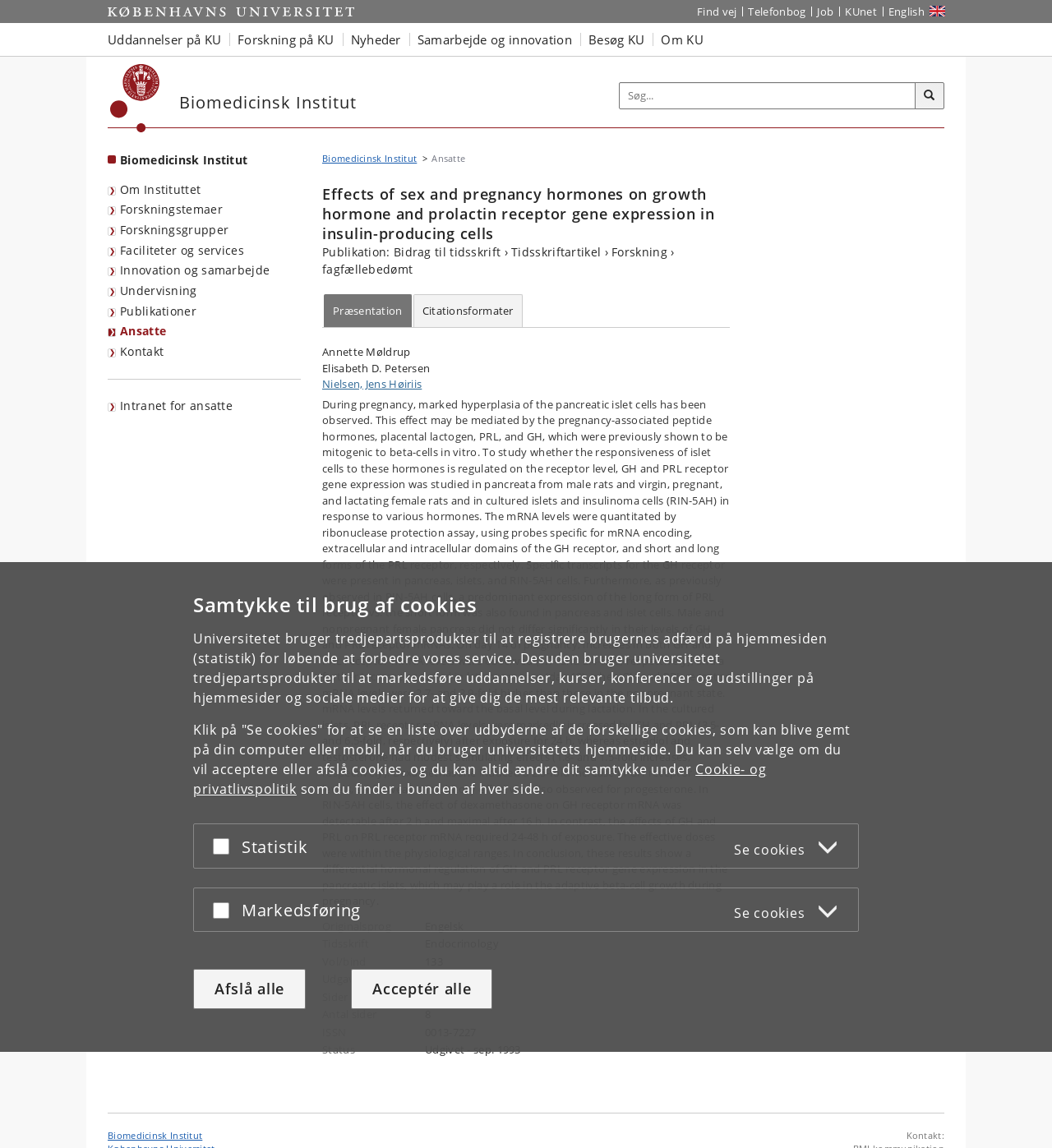Provide the bounding box coordinates for the UI element that is described by this text: "aria-label="Københavns Universitet" title="Biomedicinsk Institut"". The coordinates should be in the form of four float numbers between 0 and 1: [left, top, right, bottom].

[0.105, 0.056, 0.152, 0.115]